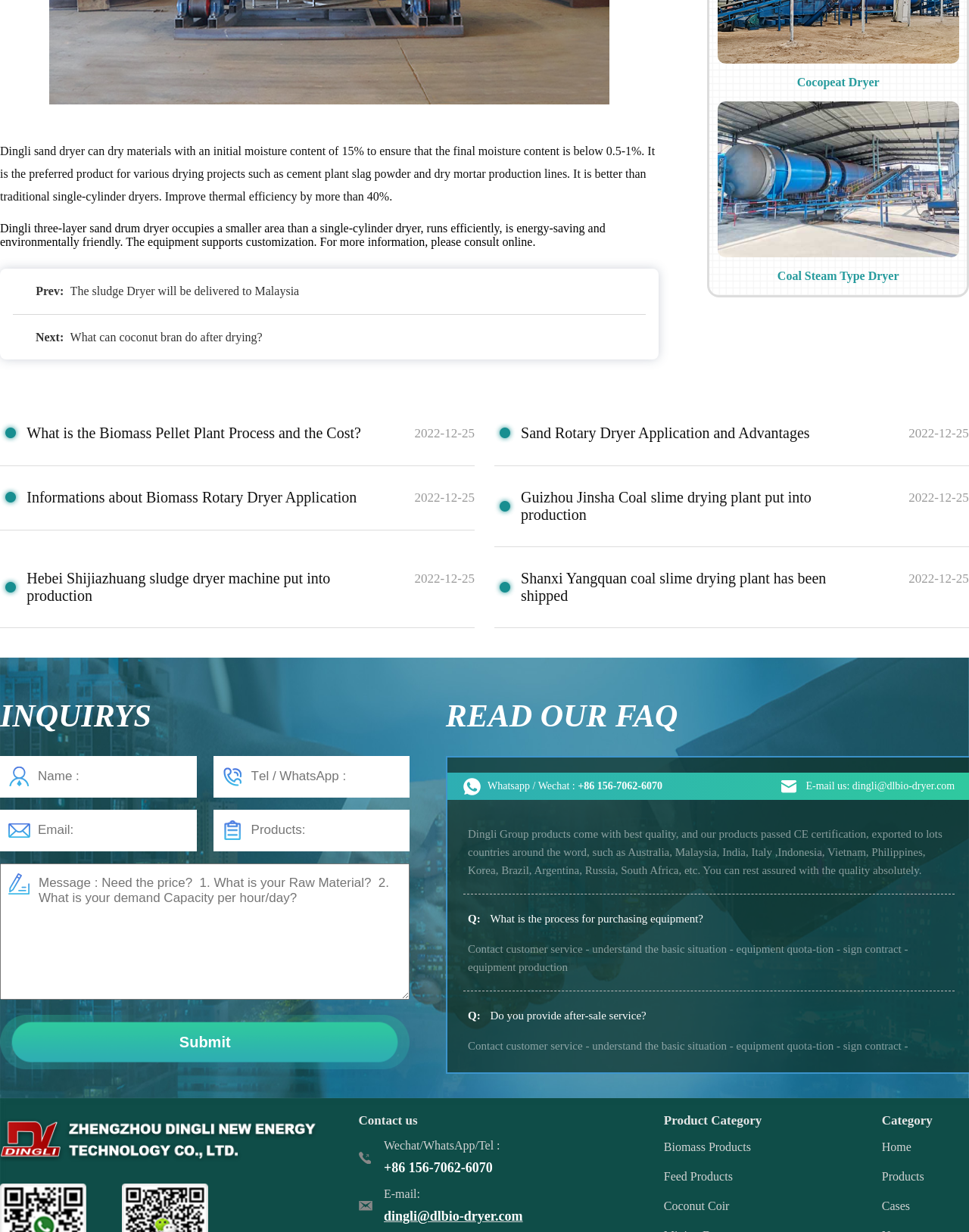Identify the bounding box of the UI element that matches this description: "E-mail us: dingli@dlbio-dryer.com".

[0.806, 0.627, 0.985, 0.649]